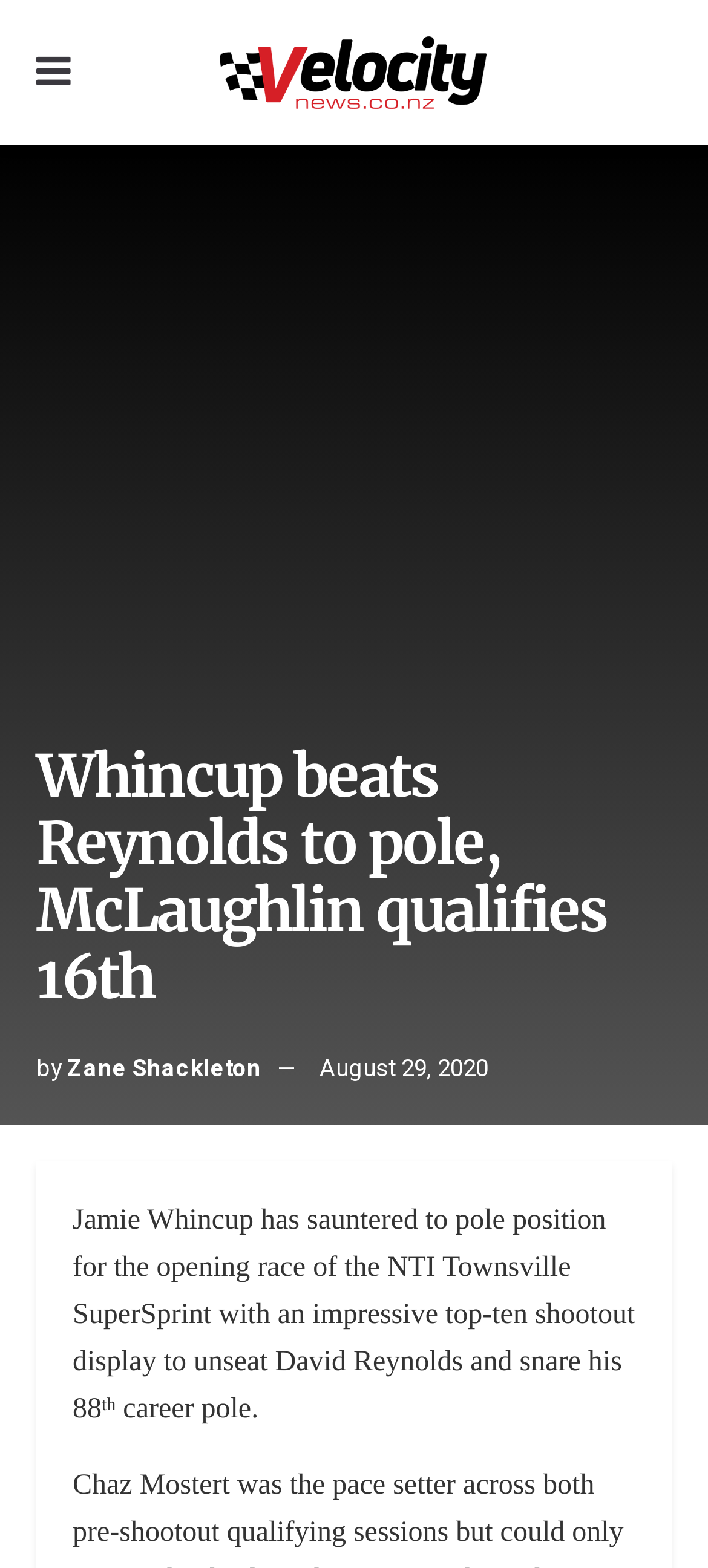Provide the bounding box coordinates of the UI element this sentence describes: "Zane Shackleton".

[0.095, 0.67, 0.369, 0.692]